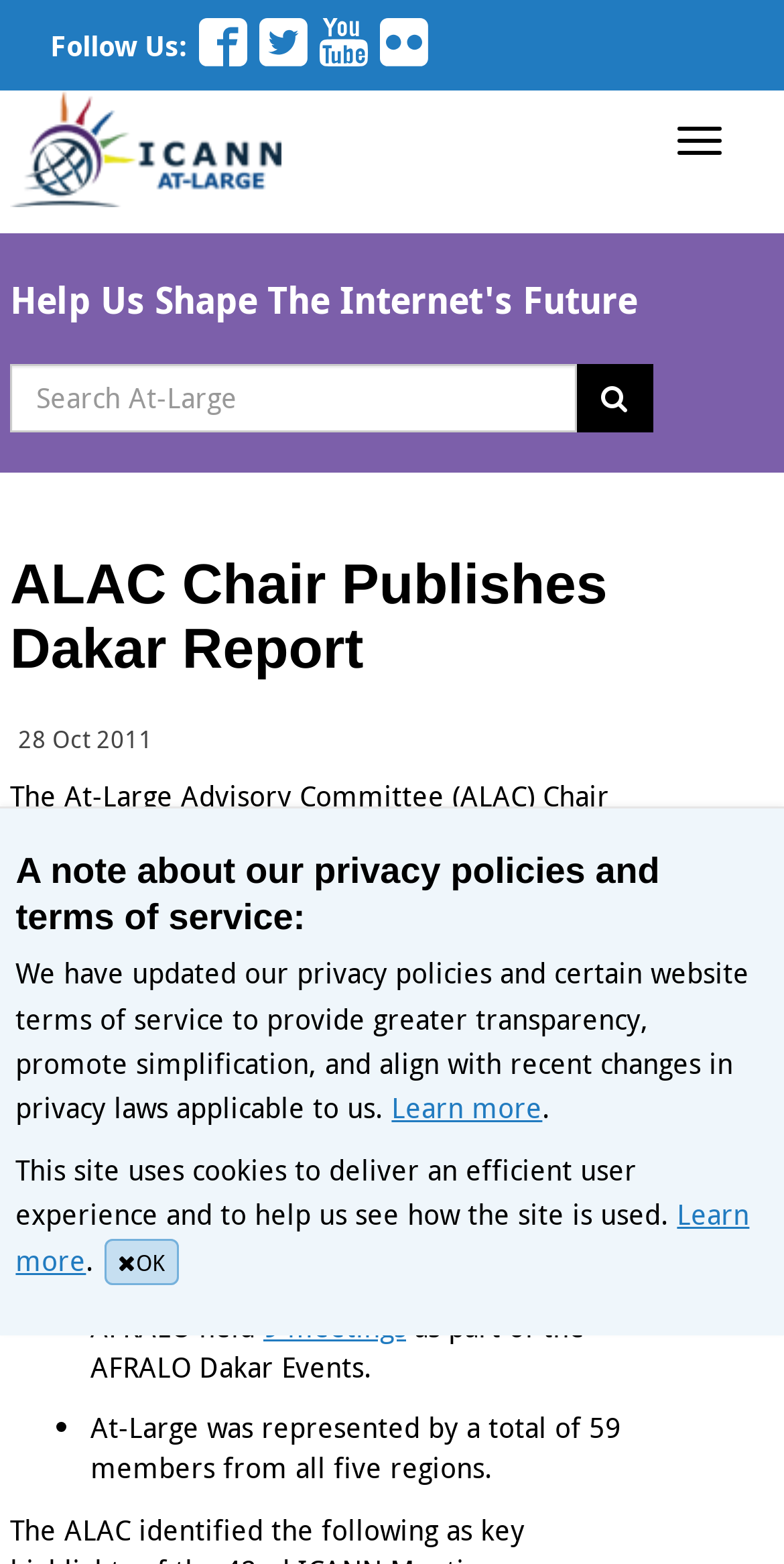What is the topic of the ALAC Chair's report?
Based on the content of the image, thoroughly explain and answer the question.

The webpage mentions that the ALAC Chair, Olivier Crépin-Leblond, presented the Dakar Report, which is the topic of the report.